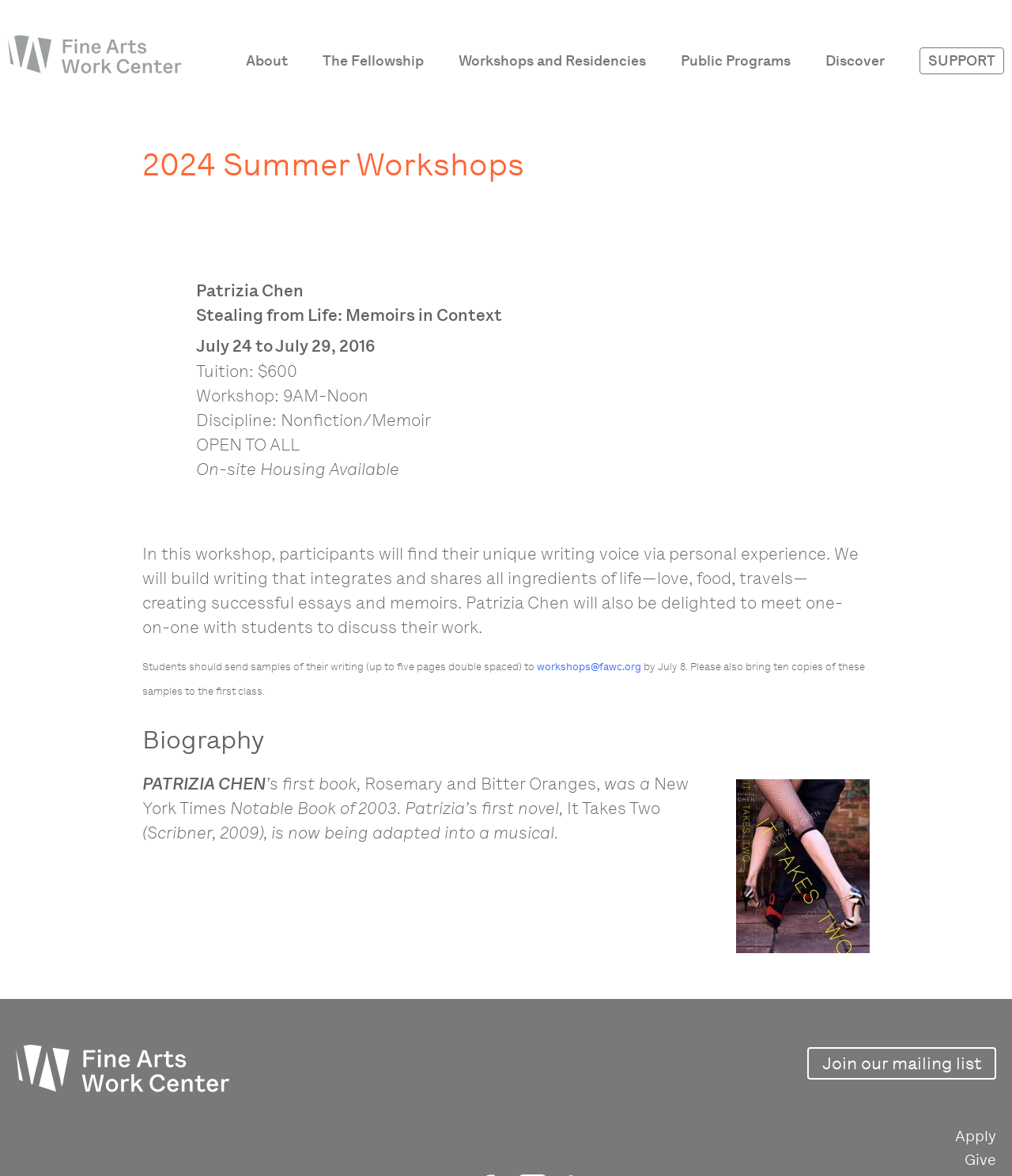What is the tuition fee for the workshop?
Refer to the screenshot and respond with a concise word or phrase.

$600